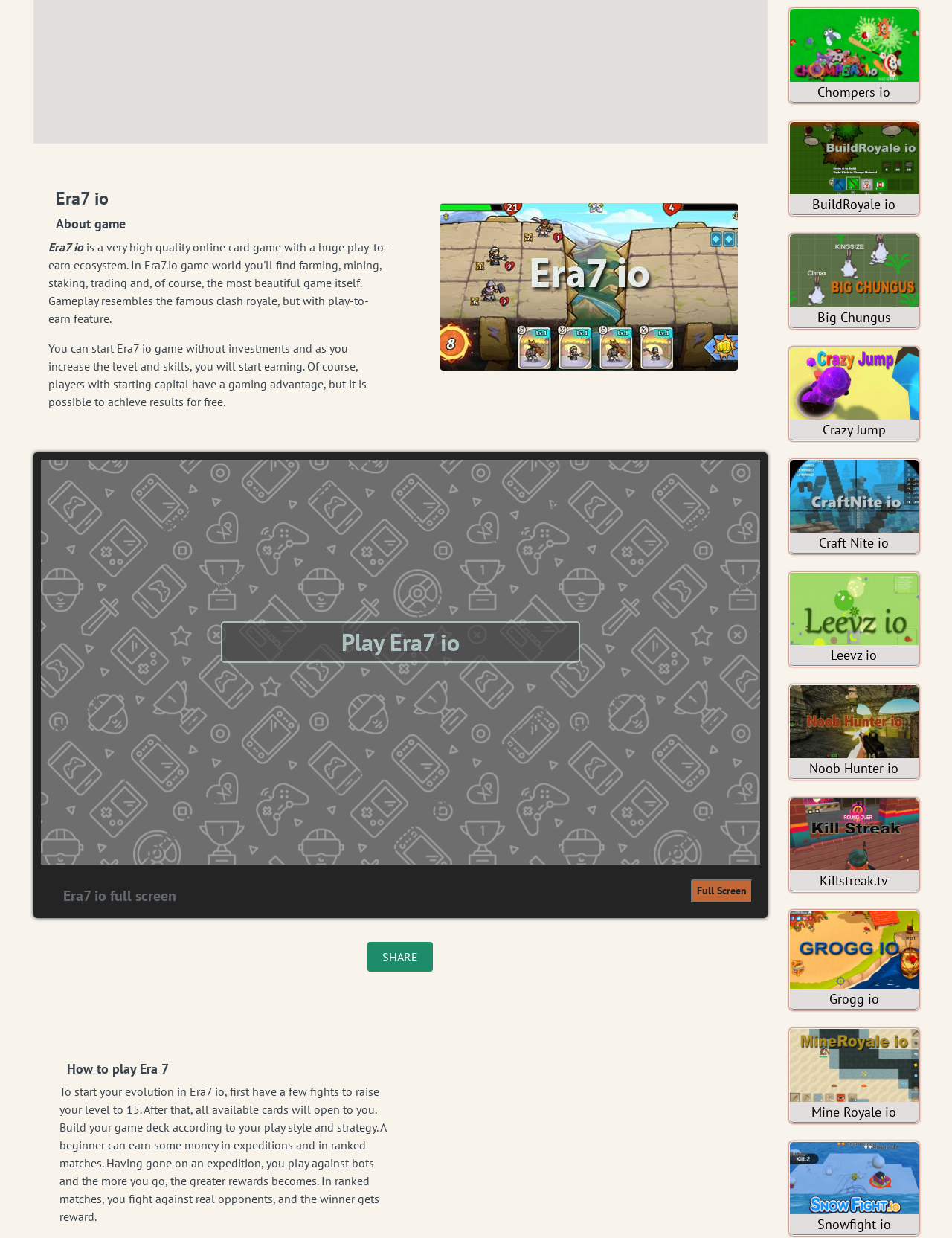Given the element description, predict the bounding box coordinates in the format (top-left x, top-left y, bottom-right x, bottom-right y). Make sure all values are between 0 and 1. Here is the element description: Killstreak.tv

[0.829, 0.667, 0.965, 0.72]